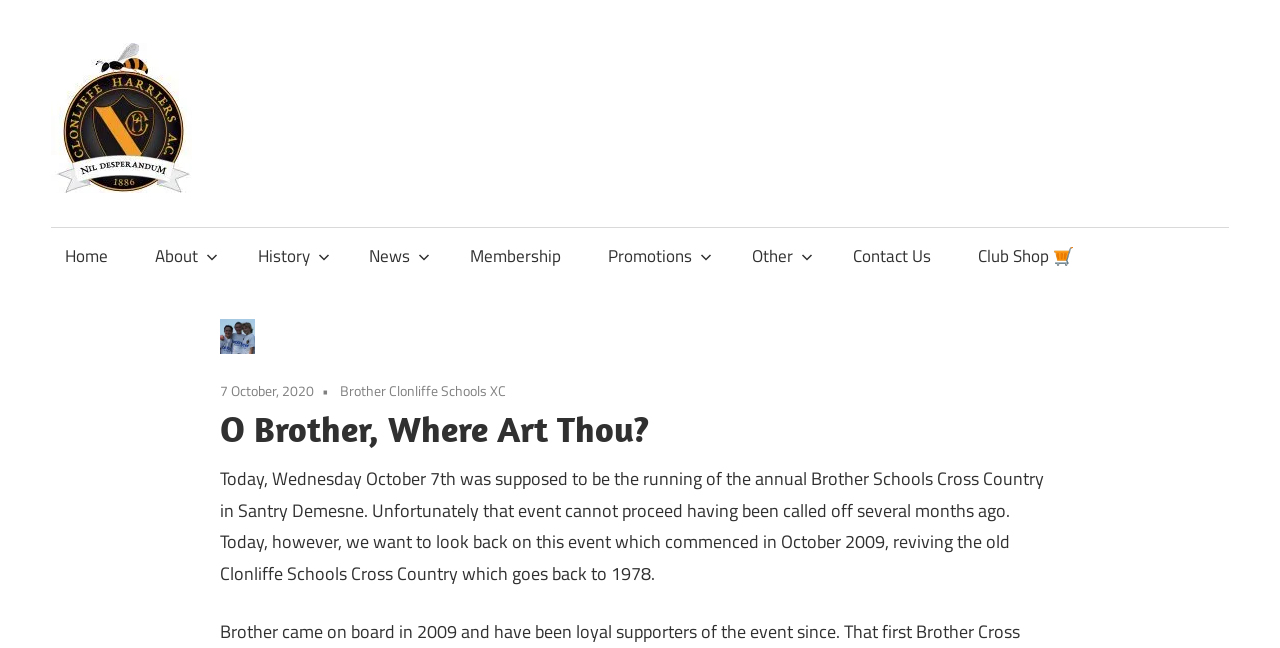Can you give a comprehensive explanation to the question given the content of the image?
What is the date mentioned in the link?

The link element contains the date '7 October, 2020', which is also accompanied by a time element.